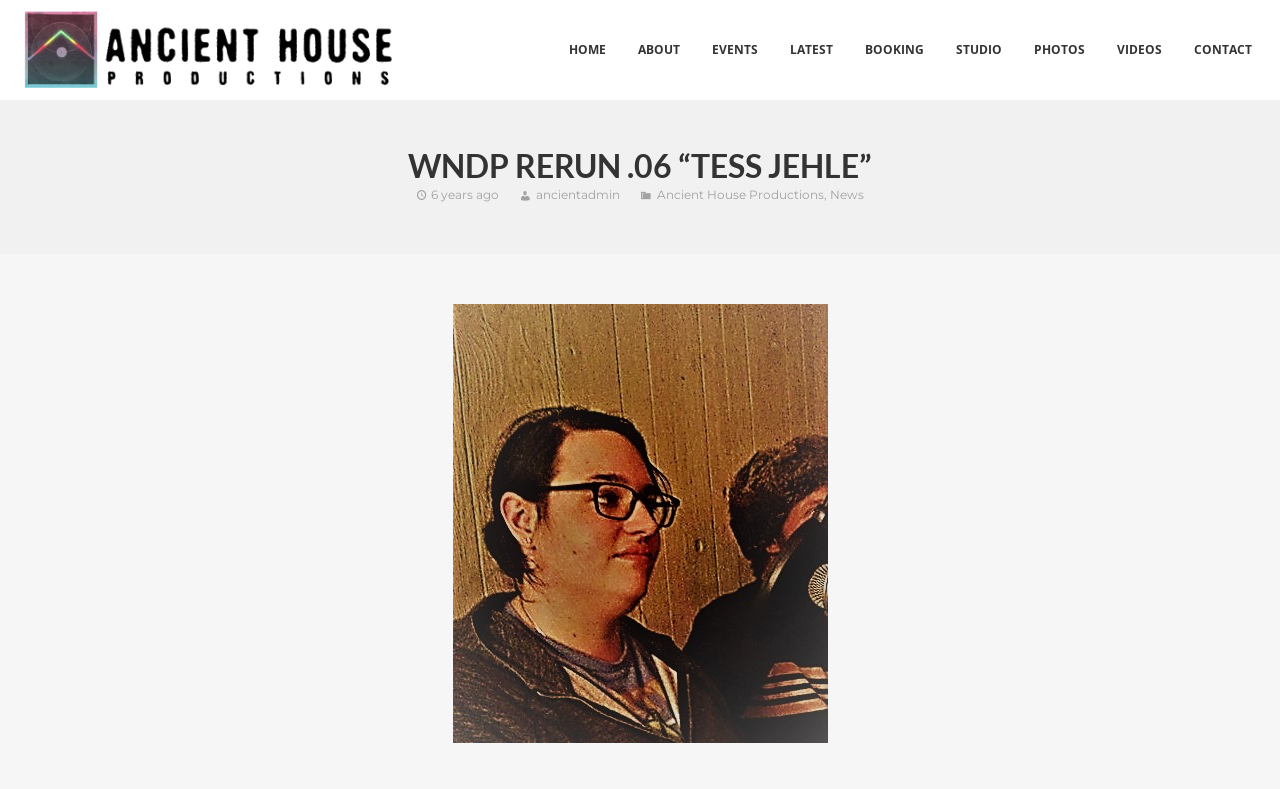Explain in detail what is displayed on the webpage.

The webpage appears to be a blog or news article page from Ancient House Productions, a company that provides music recording, video production, and live venues in Kansas City. 

At the top left corner, there are two identical images of the Ancient House Productions logo. 

Below the logo, there is a navigation menu with 9 links: HOME, ABOUT, EVENTS, LATEST, BOOKING, STUDIO, PHOTOS, VIDEOS, and CONTACT, which are evenly spaced and aligned horizontally across the top of the page.

The main content of the page is a blog post or news article titled "WNDP RERUN.06 “TESS JEHLE”", which is a heading that spans the entire width of the page. 

Below the title, there is a section with three links: one with a clock icon and the text "6 years ago", another with a user icon and the text "ancientadmin", and a third with a building icon and the text "Ancient House Productions". These links are aligned horizontally and are followed by a comma and a link to "News".